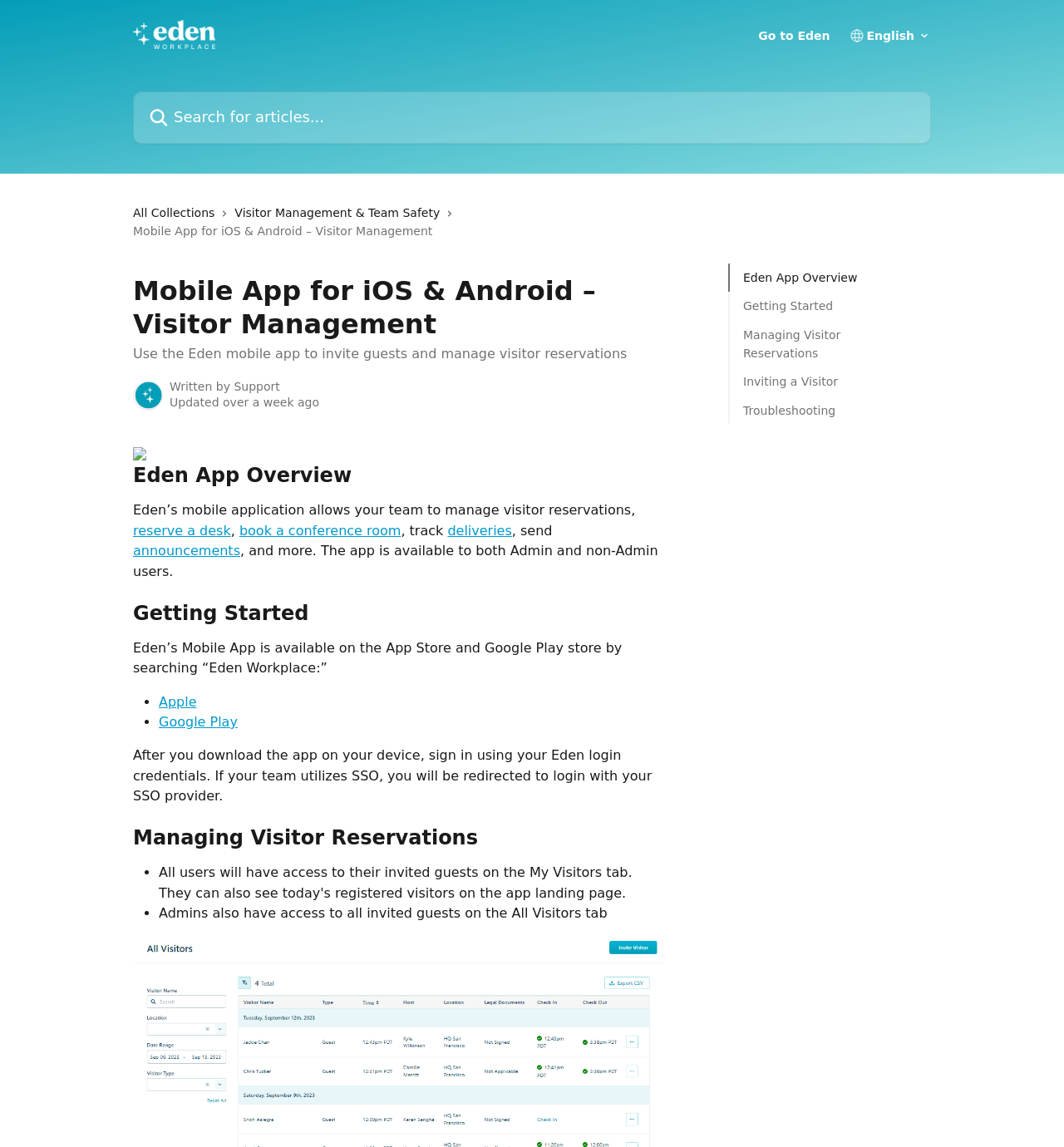Based on the element description: "name="q" placeholder="Search for articles..."", identify the bounding box coordinates for this UI element. The coordinates must be four float numbers between 0 and 1, listed as [left, top, right, bottom].

[0.125, 0.08, 0.875, 0.125]